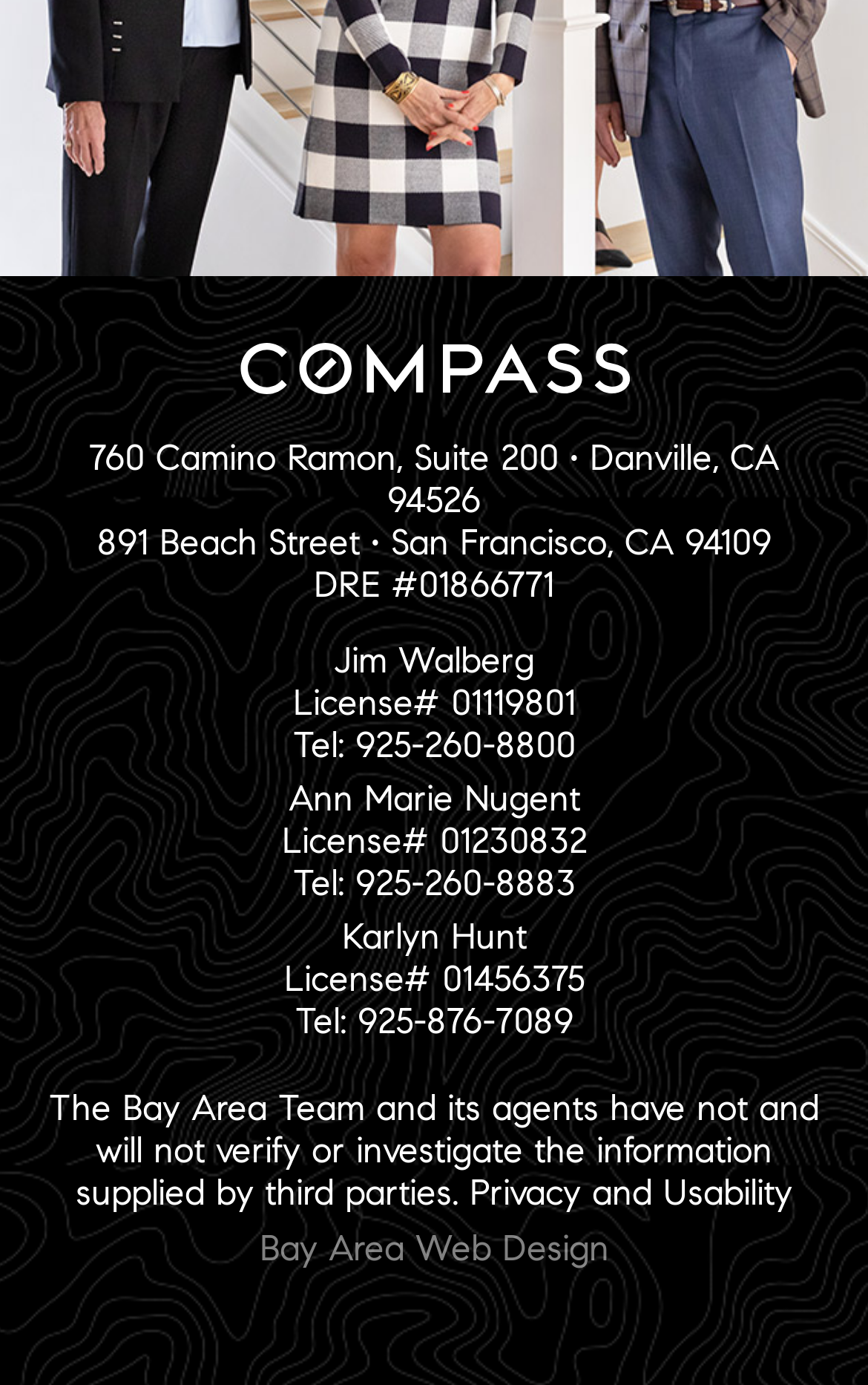What is the address of the Danville office?
Look at the image and respond to the question as thoroughly as possible.

I found the address by looking at the link element with the text '760 Camino Ramon, Suite 200 • Danville, CA 94526' which is located at the top of the page.